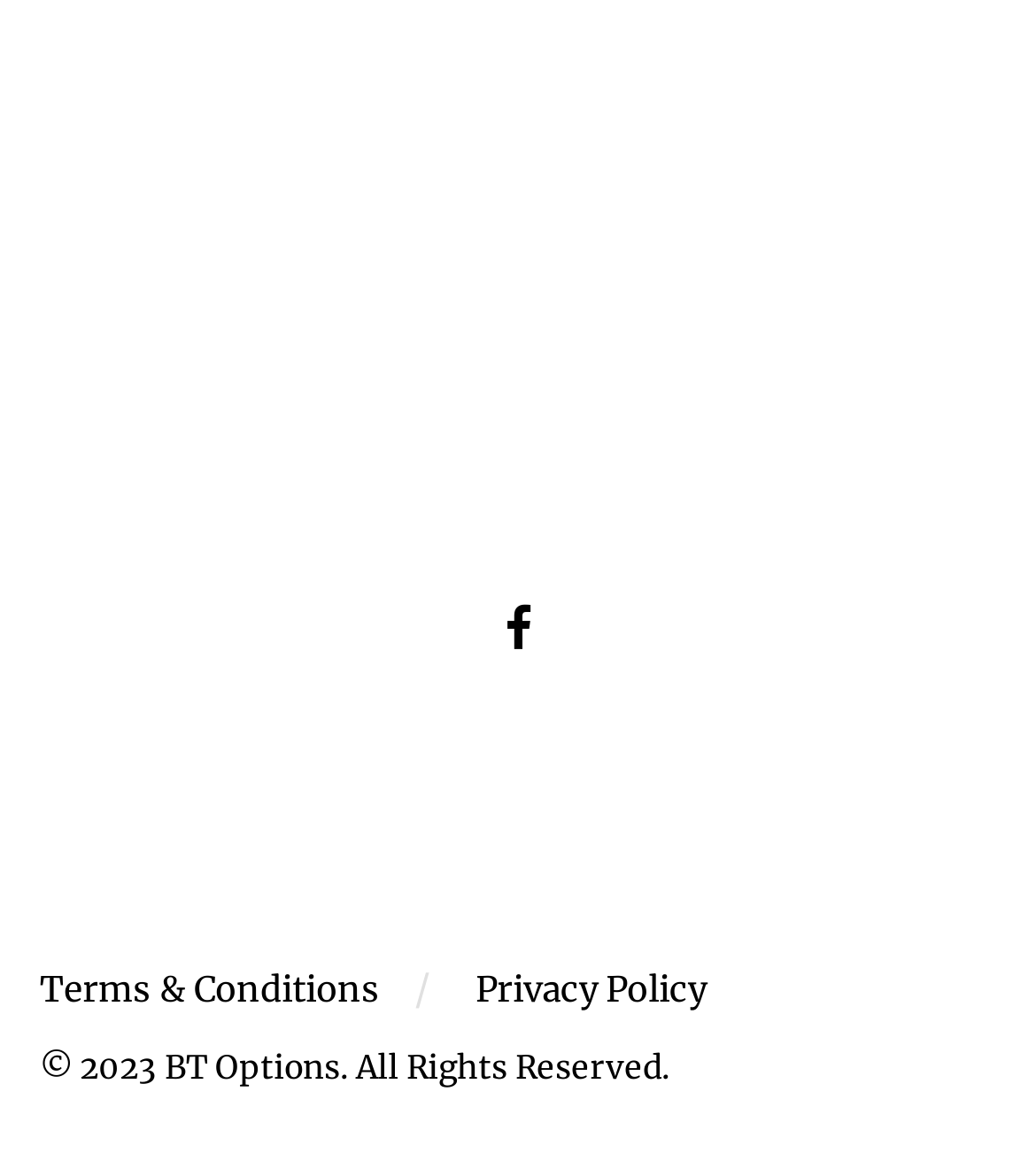Determine the bounding box coordinates for the UI element matching this description: "alt="exlpore-sri-lanka-logo"".

[0.141, 0.393, 0.859, 0.444]